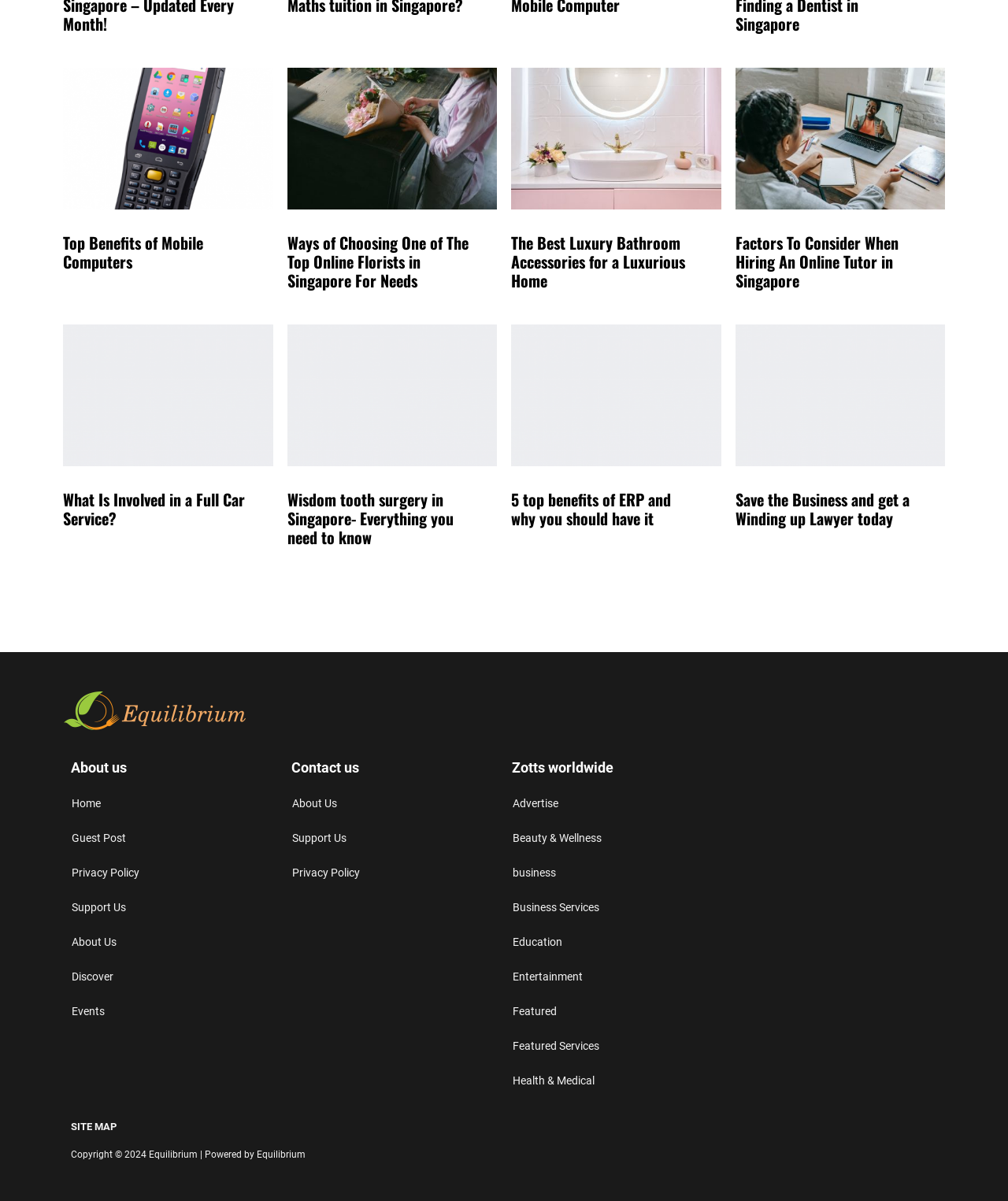Find the coordinates for the bounding box of the element with this description: "Support Us".

[0.07, 0.741, 0.273, 0.77]